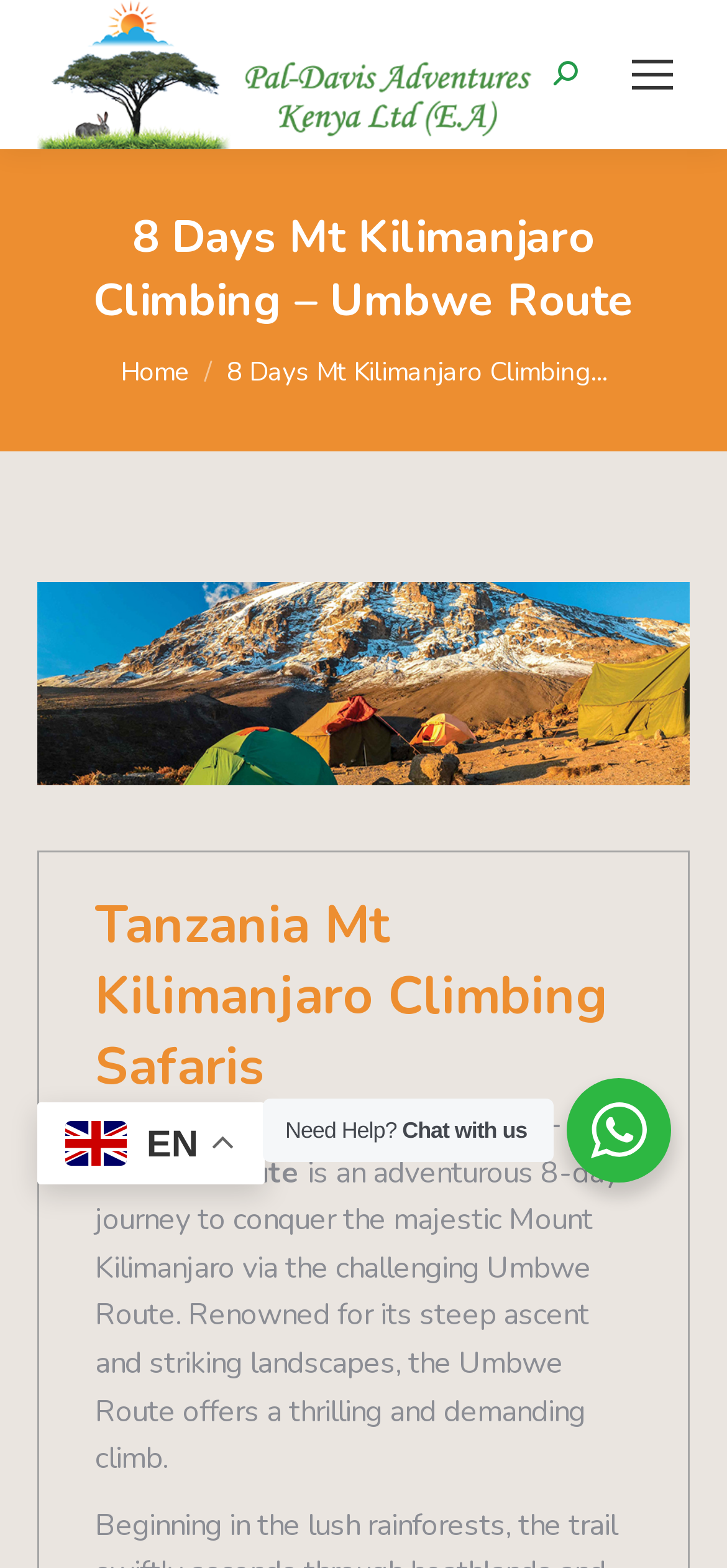Analyze the image and answer the question with as much detail as possible: 
What is the purpose of the 'Need Help?' section?

I found the answer by reading the text next to the 'Need Help?' section, which states 'Chat with us'. This suggests that the purpose of the 'Need Help?' section is to allow users to chat with the tour operator for assistance.